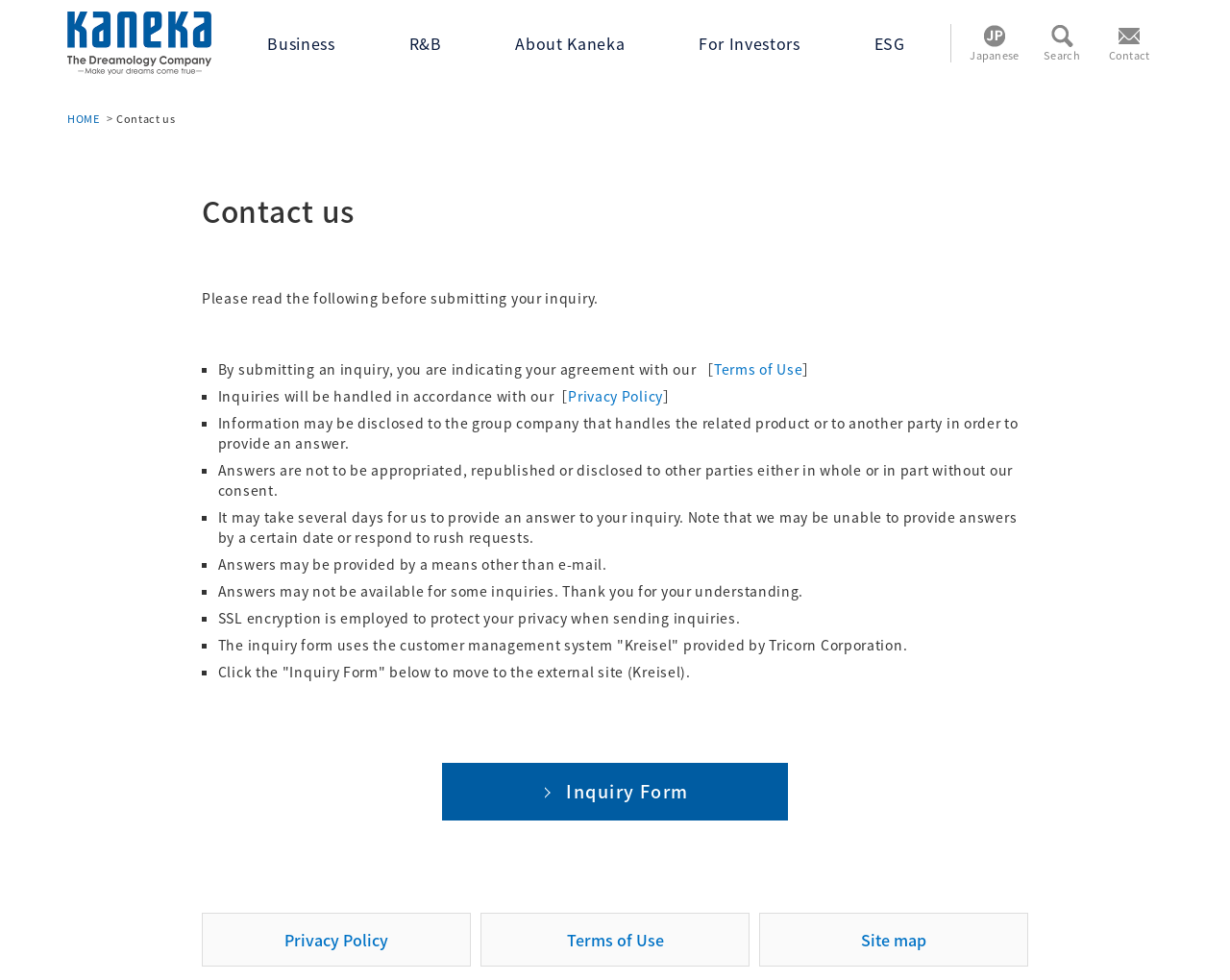Identify the bounding box coordinates for the UI element described as follows: "Business". Ensure the coordinates are four float numbers between 0 and 1, formatted as [left, top, right, bottom].

[0.188, 0.0, 0.302, 0.088]